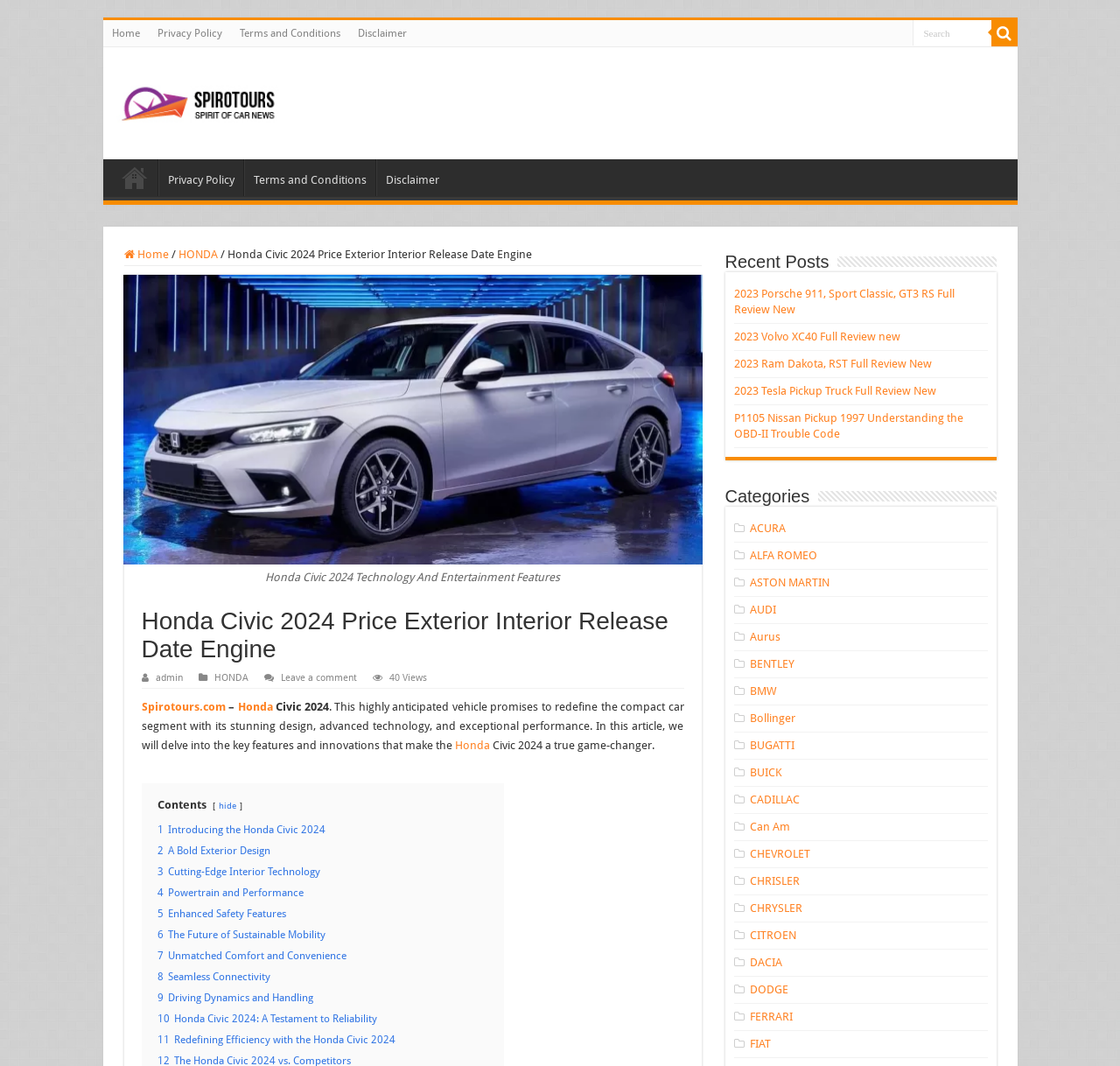Utilize the details in the image to give a detailed response to the question: What is the category of cars being discussed in the webpage?

The webpage is discussing the Honda Civic 2024, which is a compact car, and the content suggests that it is redefining the compact car segment with its design, technology, and performance.